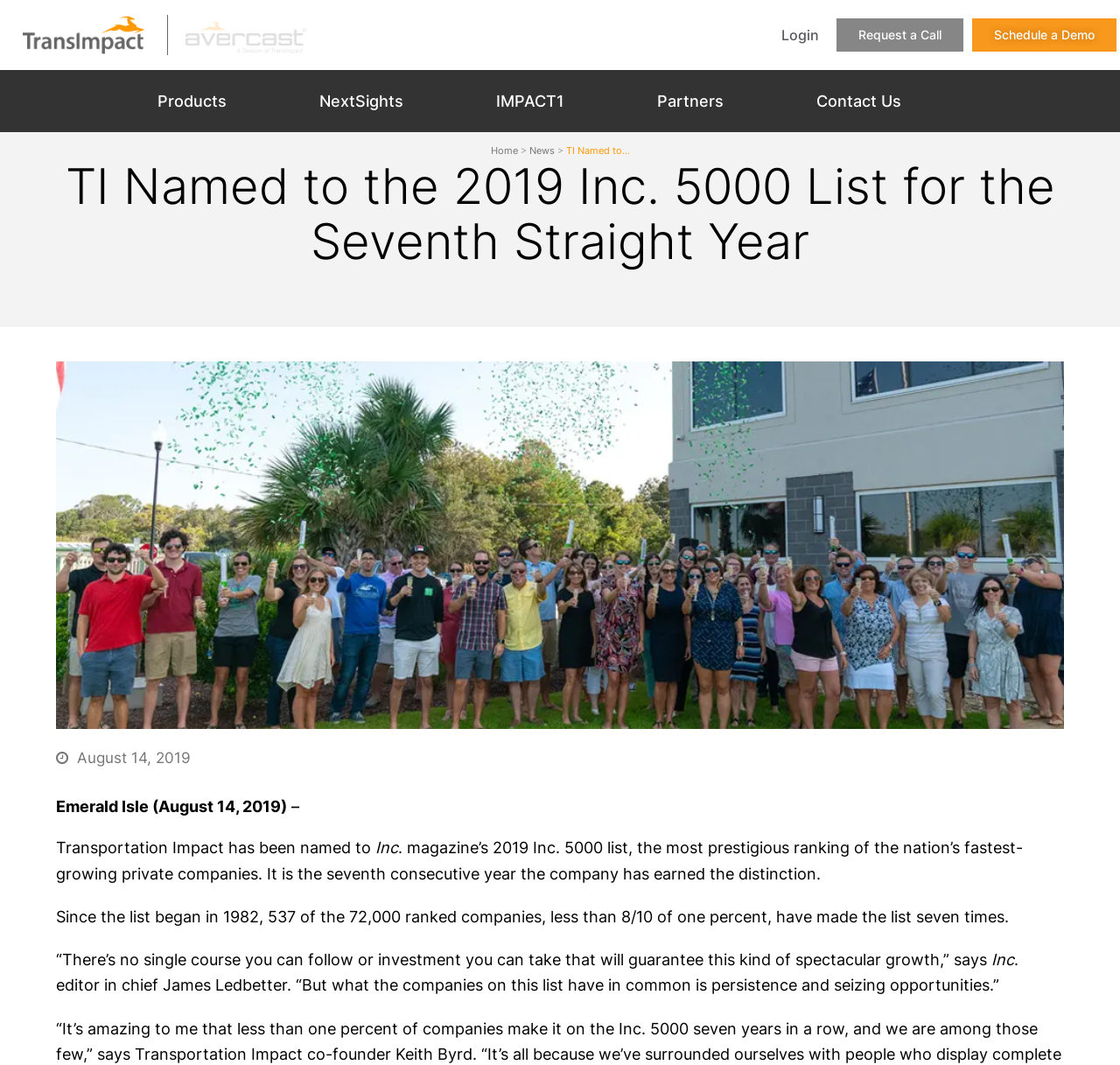Generate the text content of the main headline of the webpage.

Emerald Isle (August 14, 2019) –